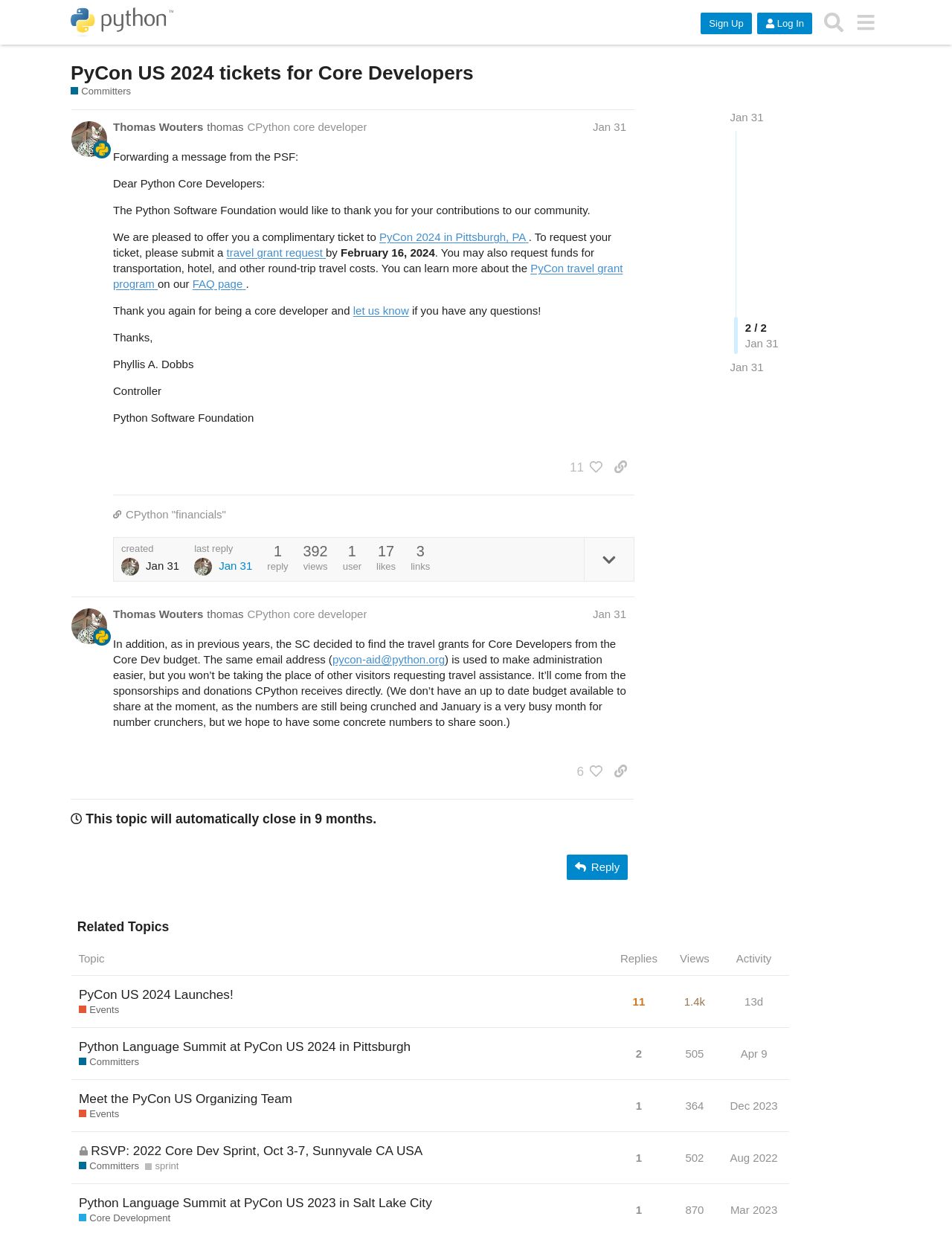Locate the bounding box coordinates of the segment that needs to be clicked to meet this instruction: "View the FAQ page".

[0.202, 0.221, 0.258, 0.231]